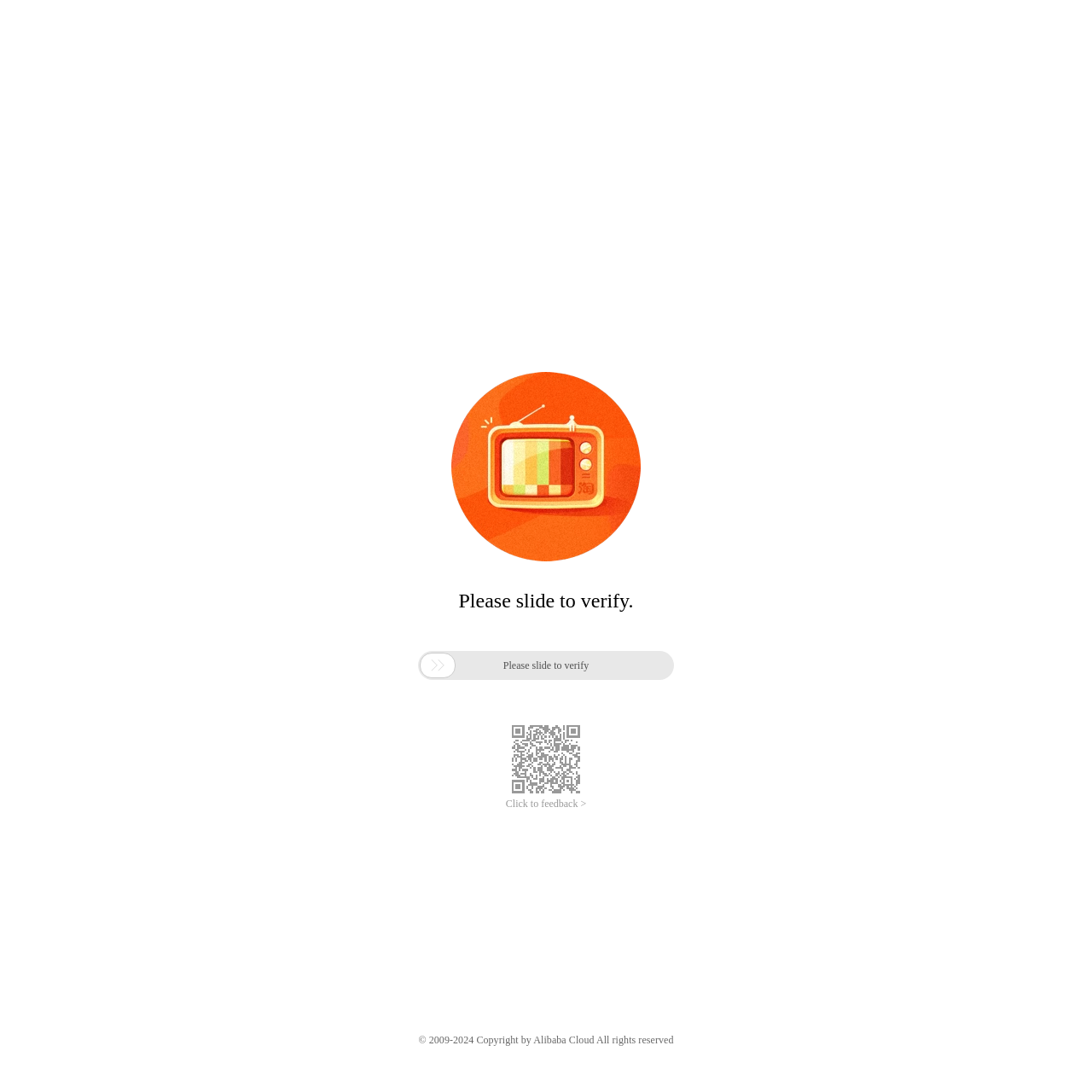What is the bounding box coordinate of the image above the slider button?
Look at the image and respond with a one-word or short-phrase answer.

[0.413, 0.341, 0.587, 0.514]